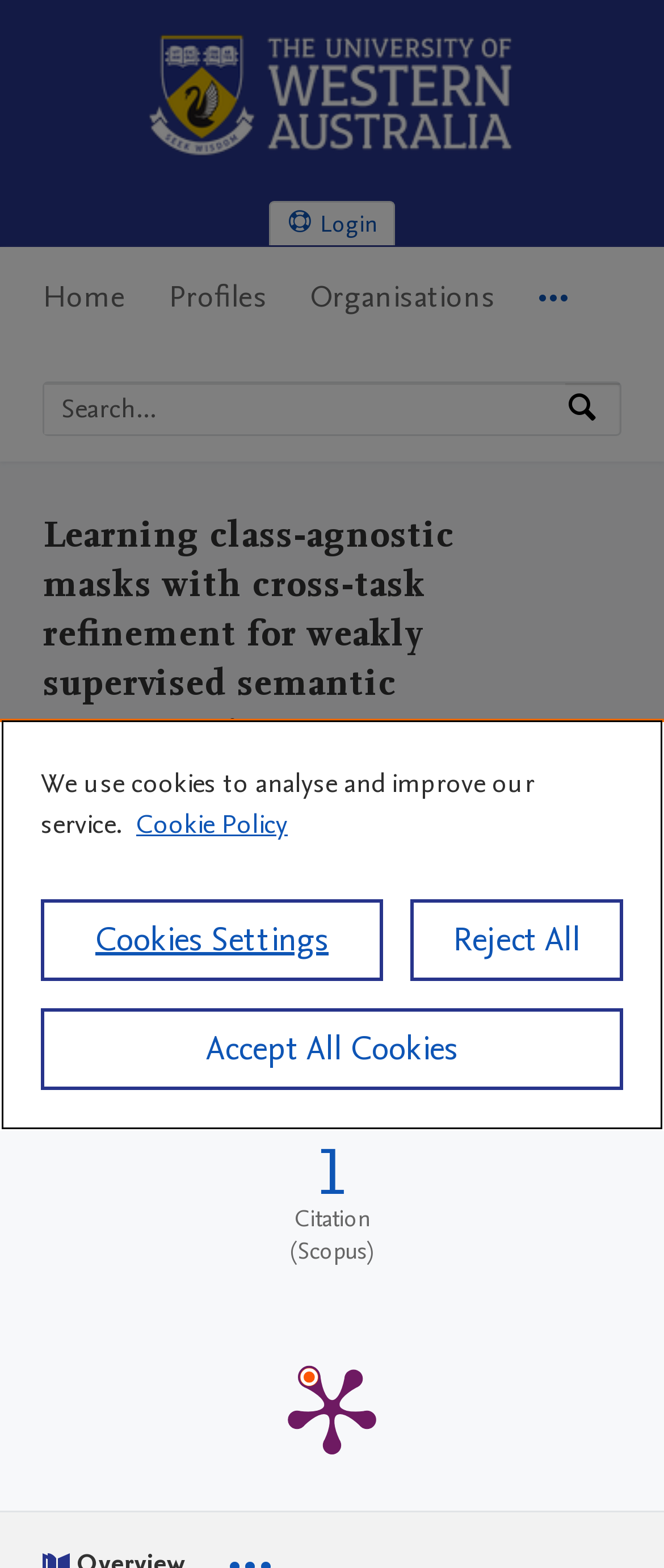Using the given description, provide the bounding box coordinates formatted as (top-left x, top-left y, bottom-right x, bottom-right y), with all values being floating point numbers between 0 and 1. Description: aria-label="Search"

[0.851, 0.244, 0.933, 0.276]